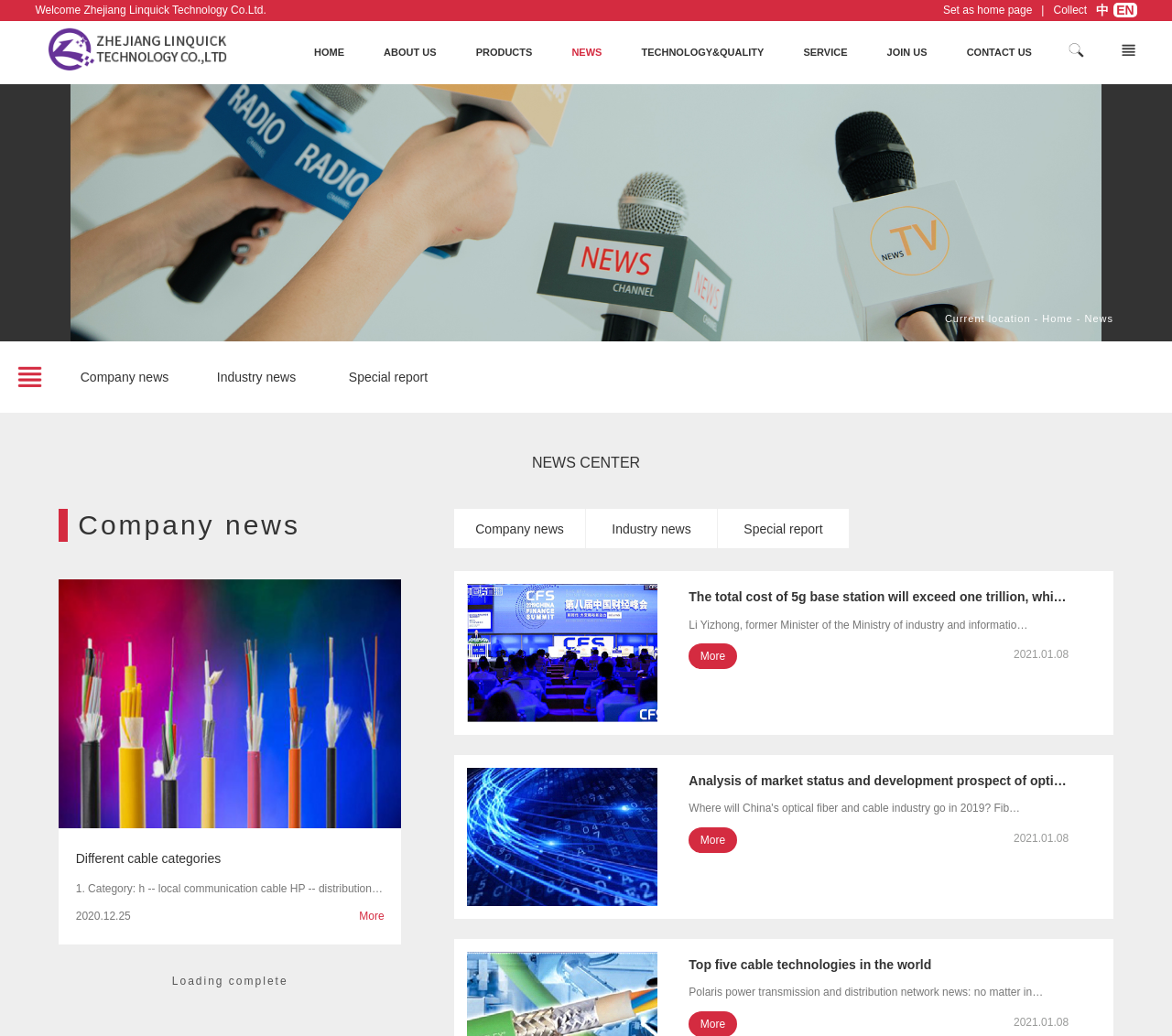Please locate the bounding box coordinates of the element that should be clicked to achieve the given instruction: "Read the news titled 'Different cable categories'".

[0.05, 0.56, 0.342, 0.912]